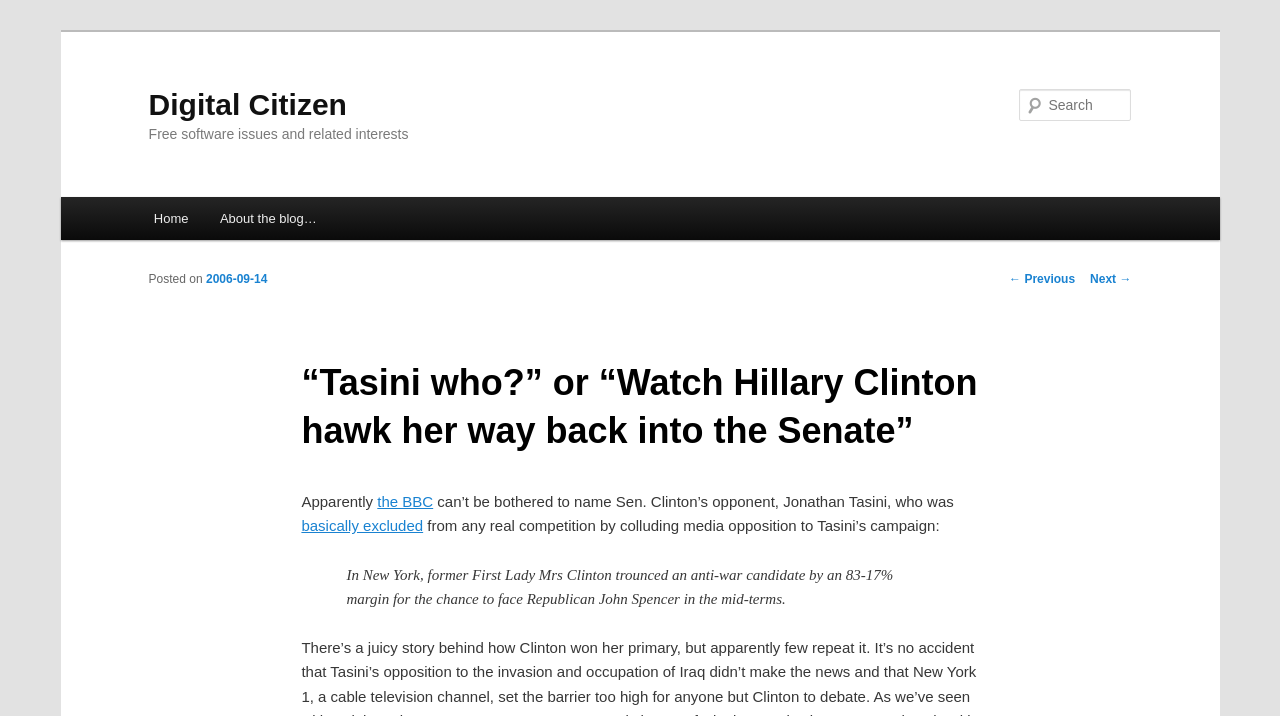Please mark the clickable region by giving the bounding box coordinates needed to complete this instruction: "Search for something".

[0.796, 0.124, 0.884, 0.169]